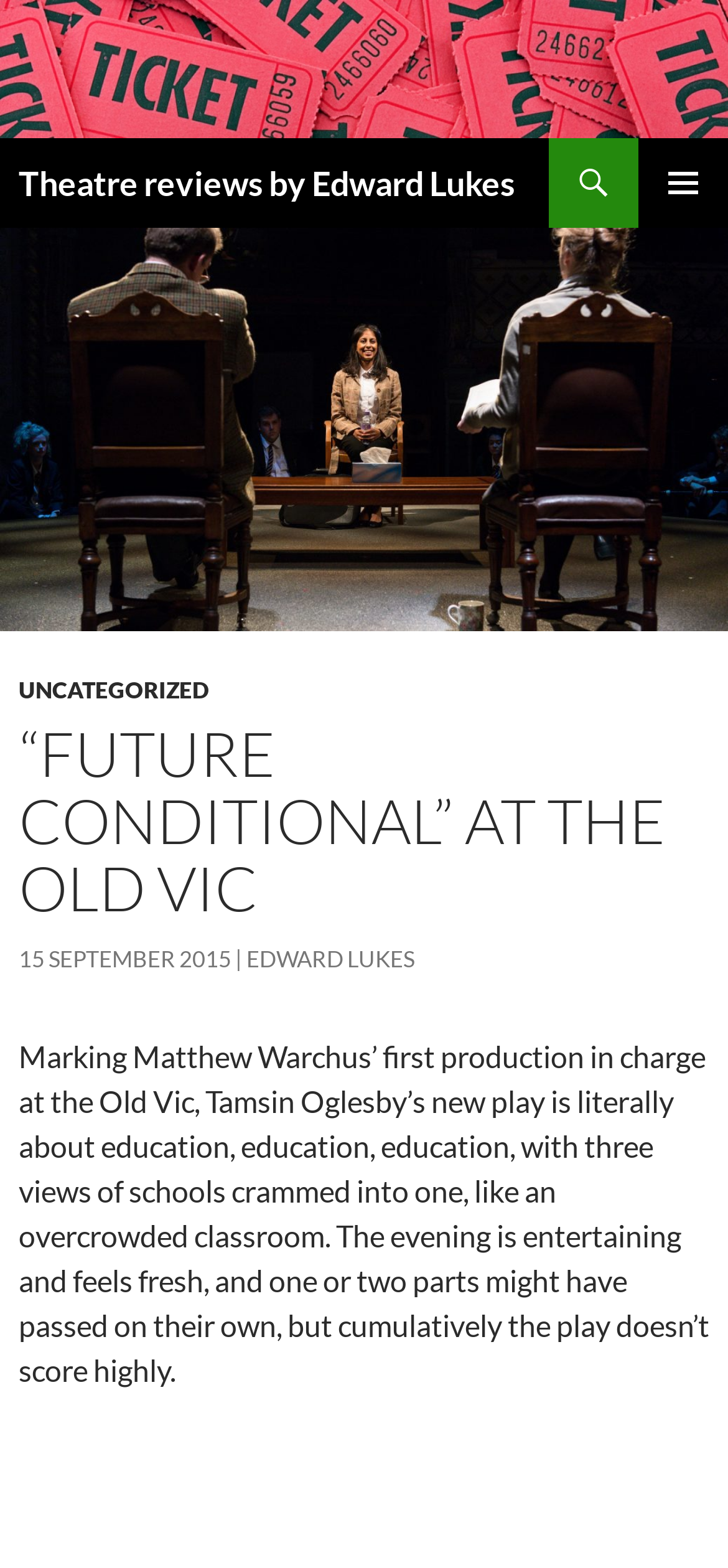Who is the author of the review?
Give a single word or phrase answer based on the content of the image.

Edward Lukes